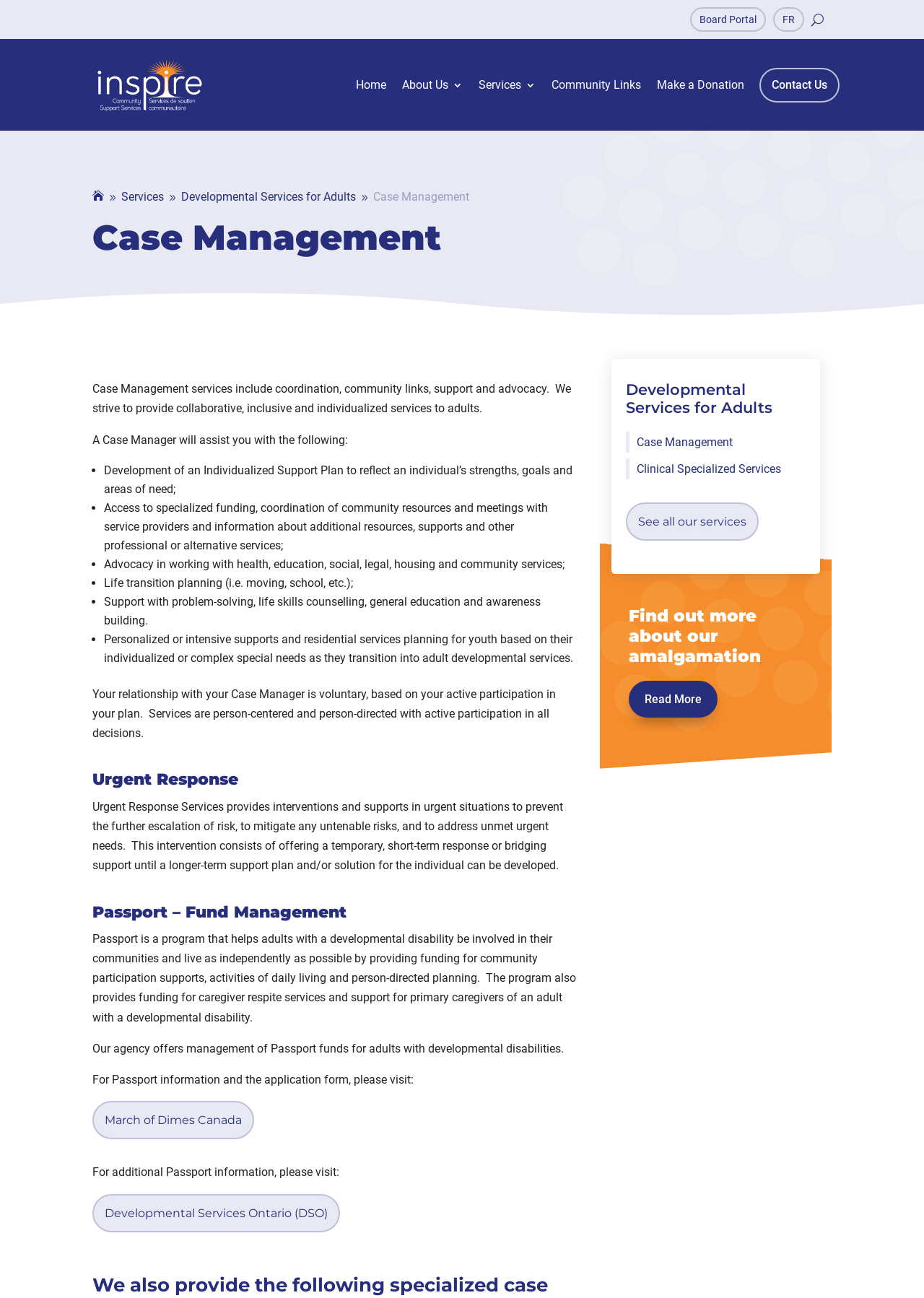Please find the bounding box coordinates of the clickable region needed to complete the following instruction: "Click the 'Make a Donation' link". The bounding box coordinates must consist of four float numbers between 0 and 1, i.e., [left, top, right, bottom].

[0.711, 0.044, 0.805, 0.087]